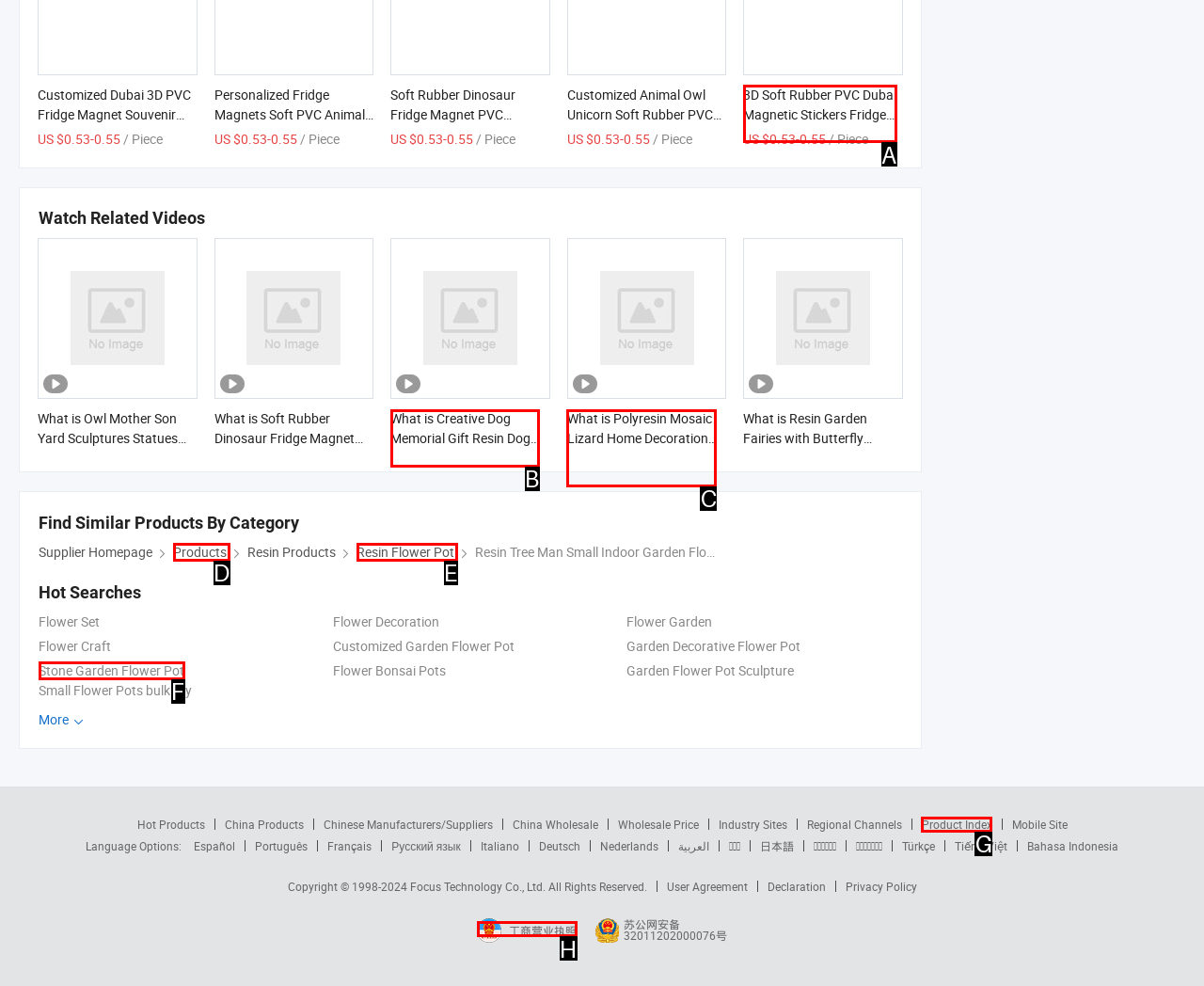Match the HTML element to the given description: Resin Flower Pot
Indicate the option by its letter.

E